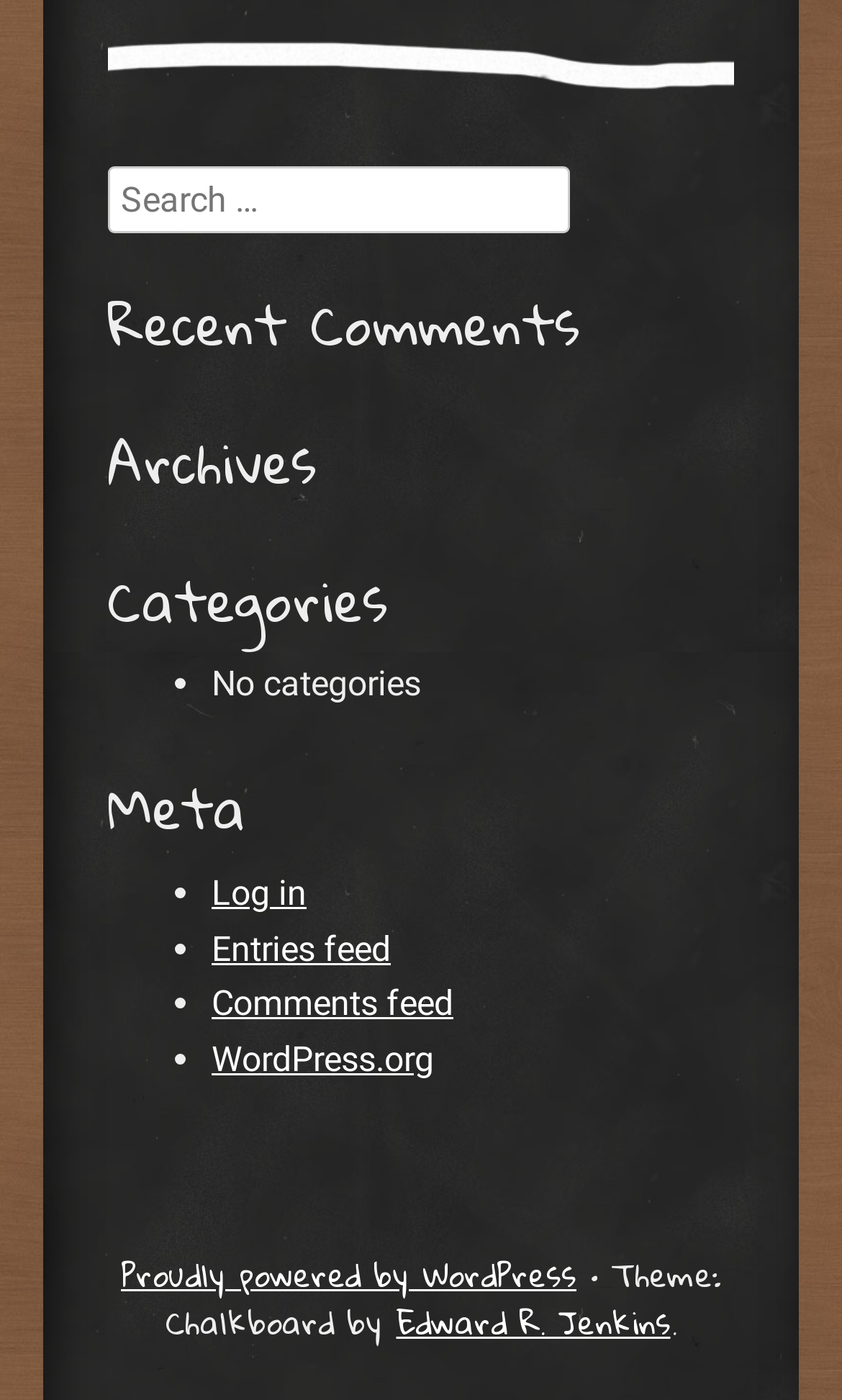How many links are there under the 'Meta' heading?
Identify the answer in the screenshot and reply with a single word or phrase.

3